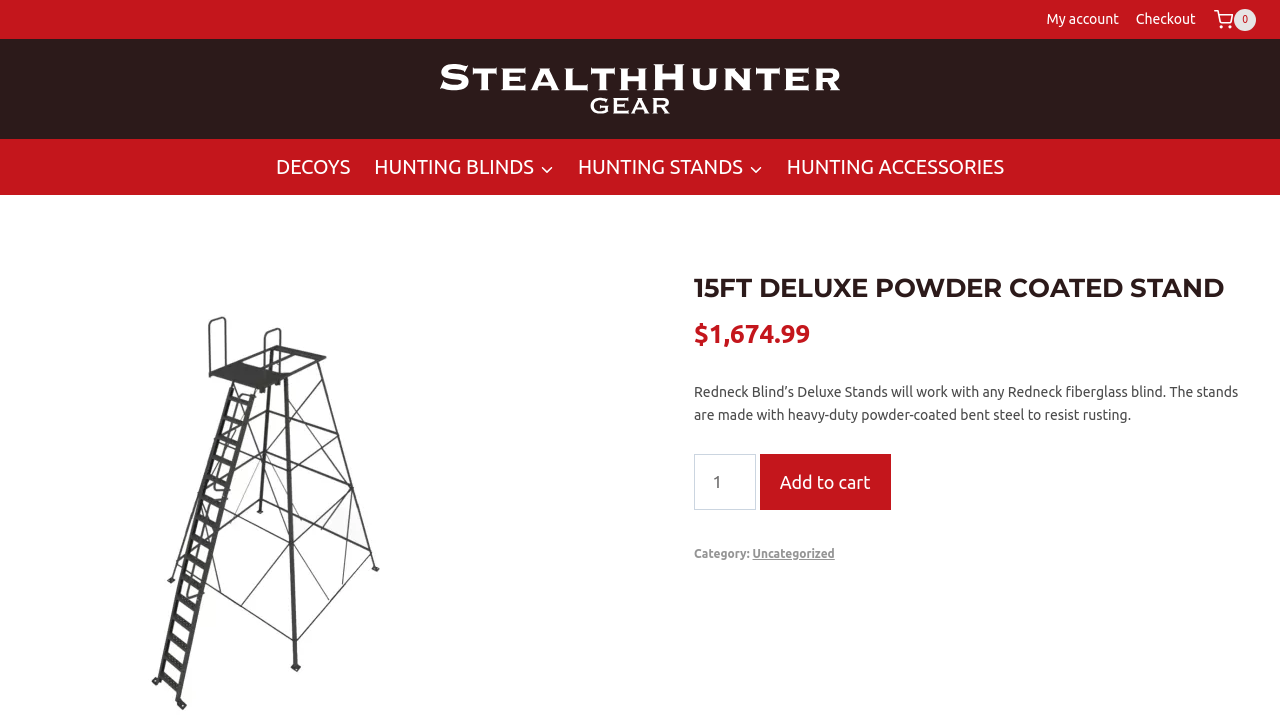Please provide a one-word or phrase answer to the question: 
What category does the product belong to?

Uncategorized